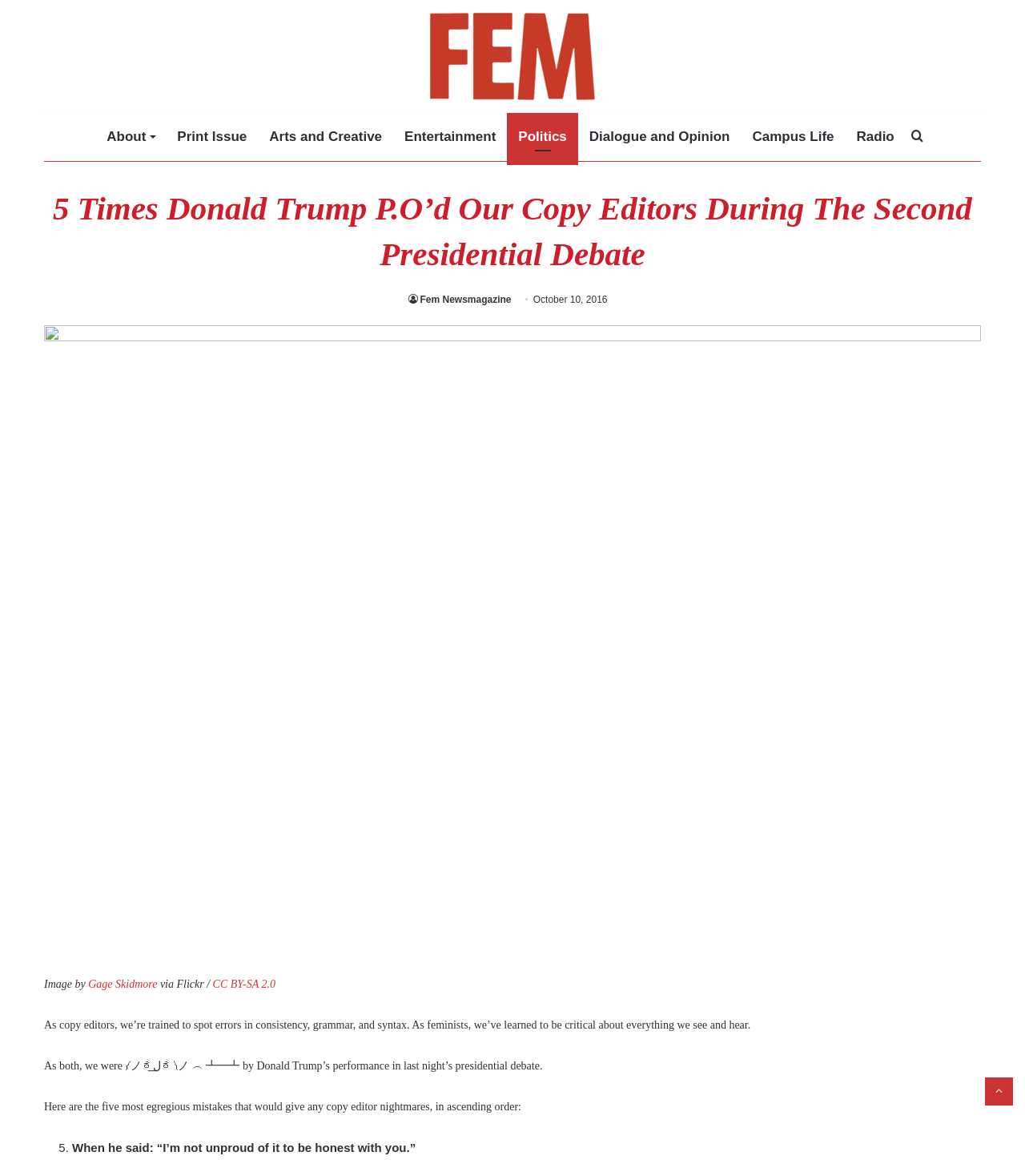Can you show the bounding box coordinates of the region to click on to complete the task described in the instruction: "Read the article by Gage Skidmore"?

[0.086, 0.832, 0.153, 0.842]